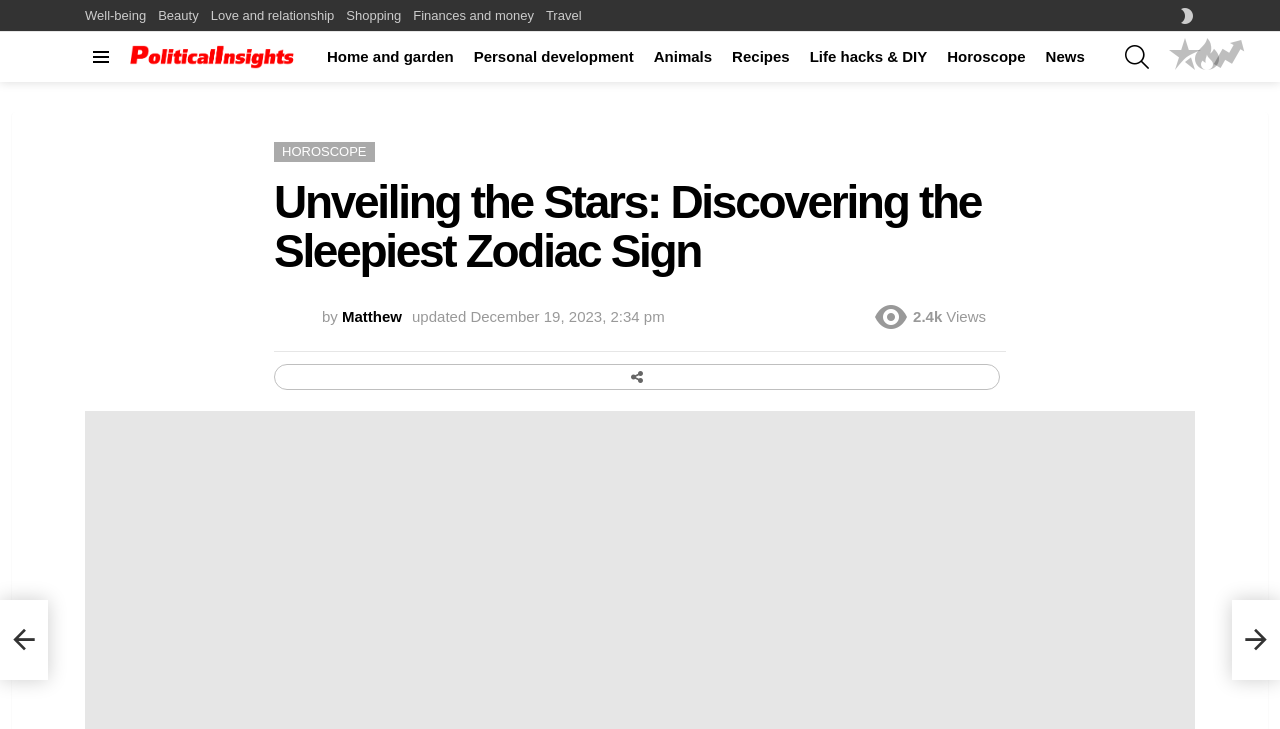Pinpoint the bounding box coordinates of the clickable area needed to execute the instruction: "click on BP Balance Formula". The coordinates should be specified as four float numbers between 0 and 1, i.e., [left, top, right, bottom].

None